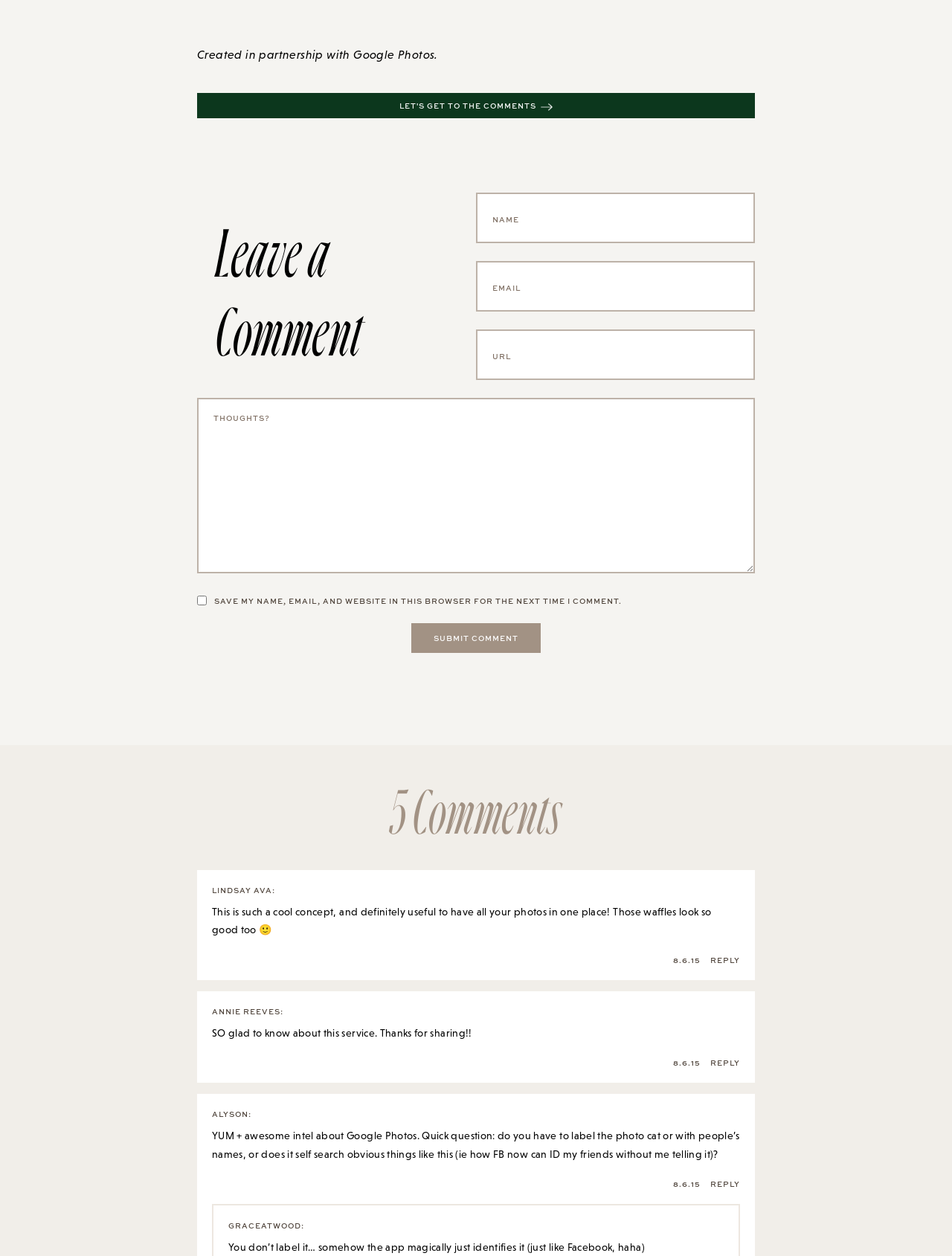Provide a brief response in the form of a single word or phrase:
What is the topic of the blog post or article?

Google Photos